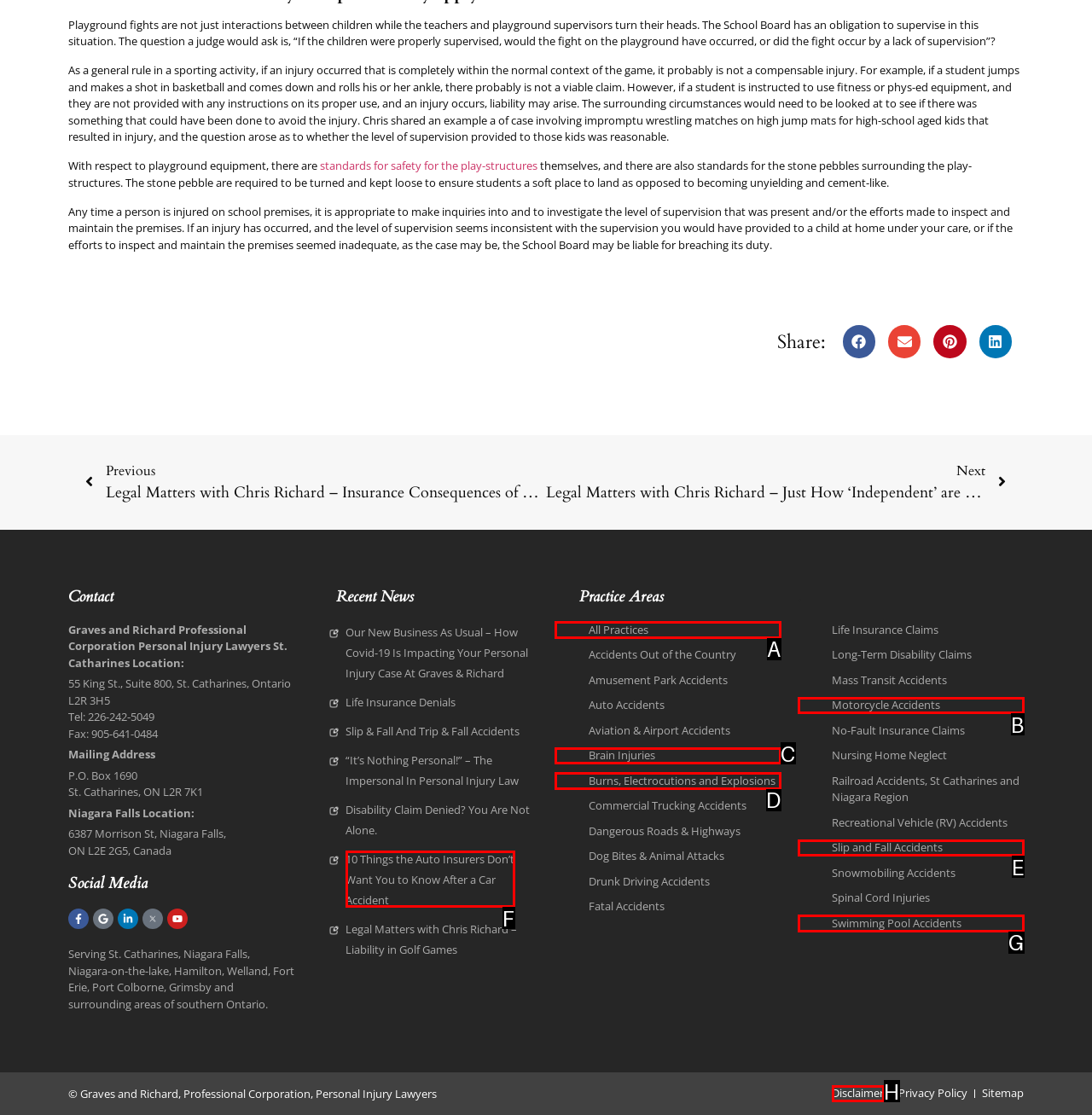Identify the HTML element that corresponds to the description: Brain Injuries Provide the letter of the matching option directly from the choices.

C